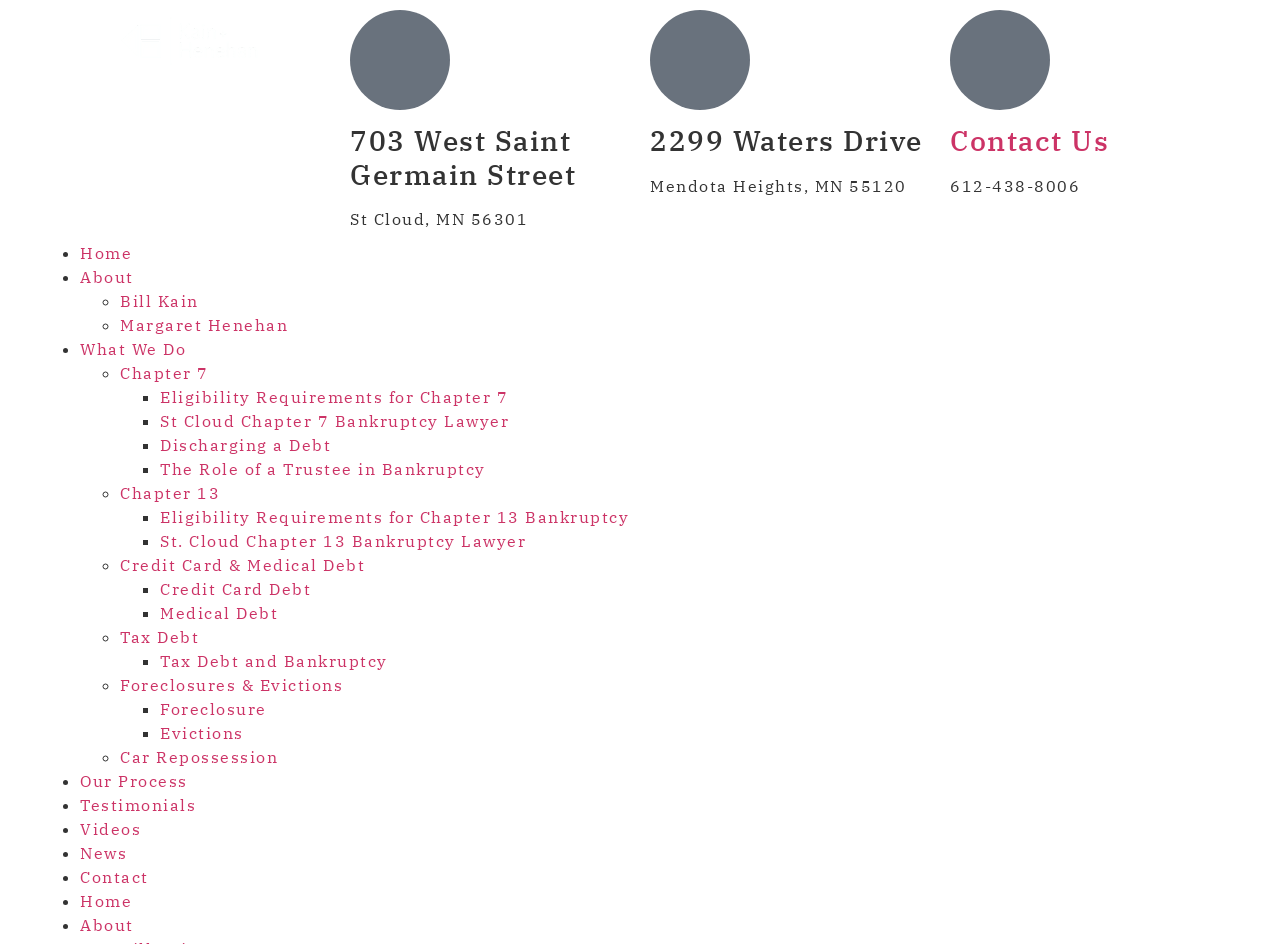Identify the bounding box coordinates of the part that should be clicked to carry out this instruction: "Click the 'Contact Us' link".

[0.742, 0.129, 0.866, 0.168]